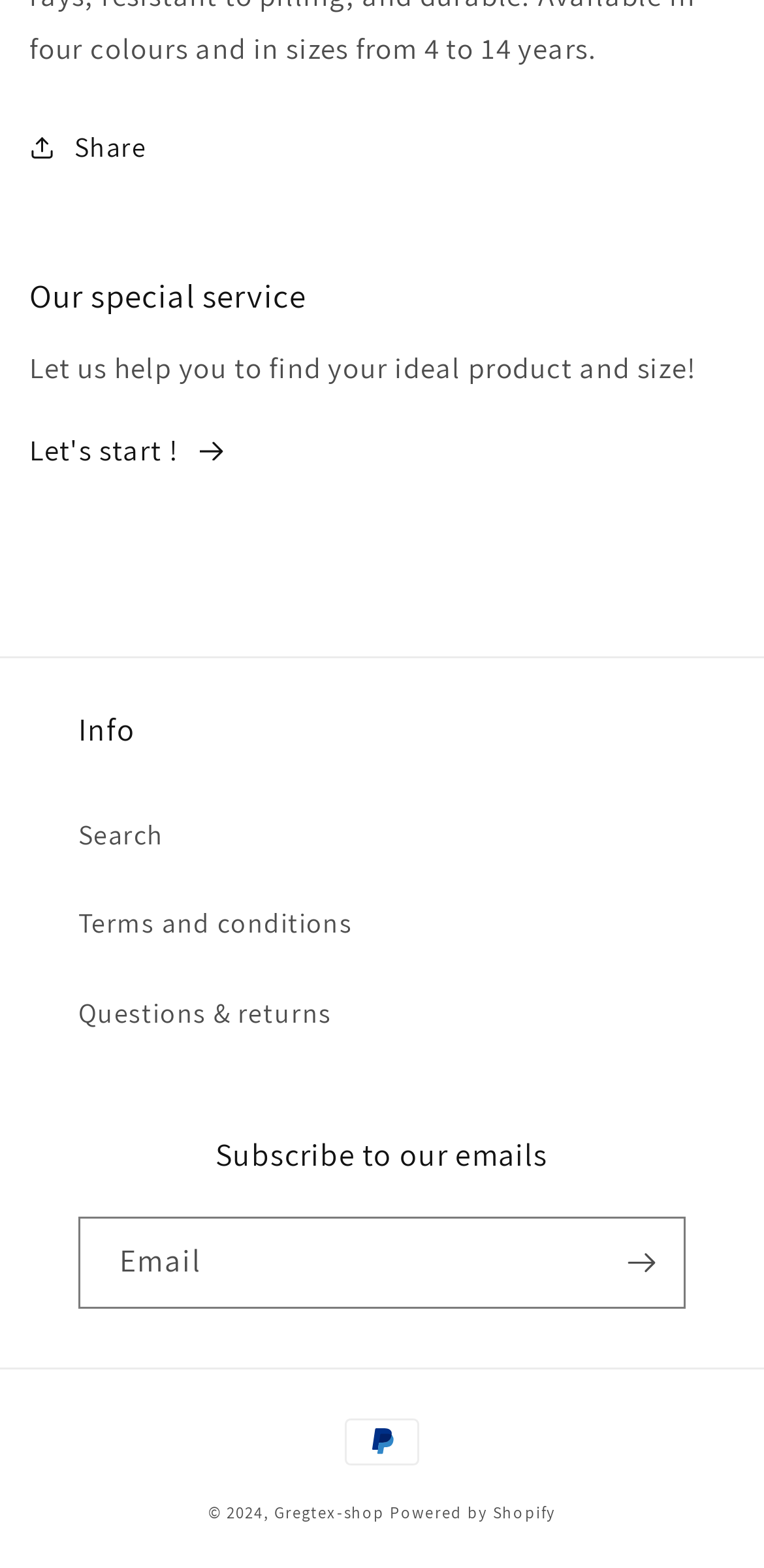Pinpoint the bounding box coordinates of the clickable element needed to complete the instruction: "Click the 'Share' button". The coordinates should be provided as four float numbers between 0 and 1: [left, top, right, bottom].

[0.038, 0.078, 0.192, 0.11]